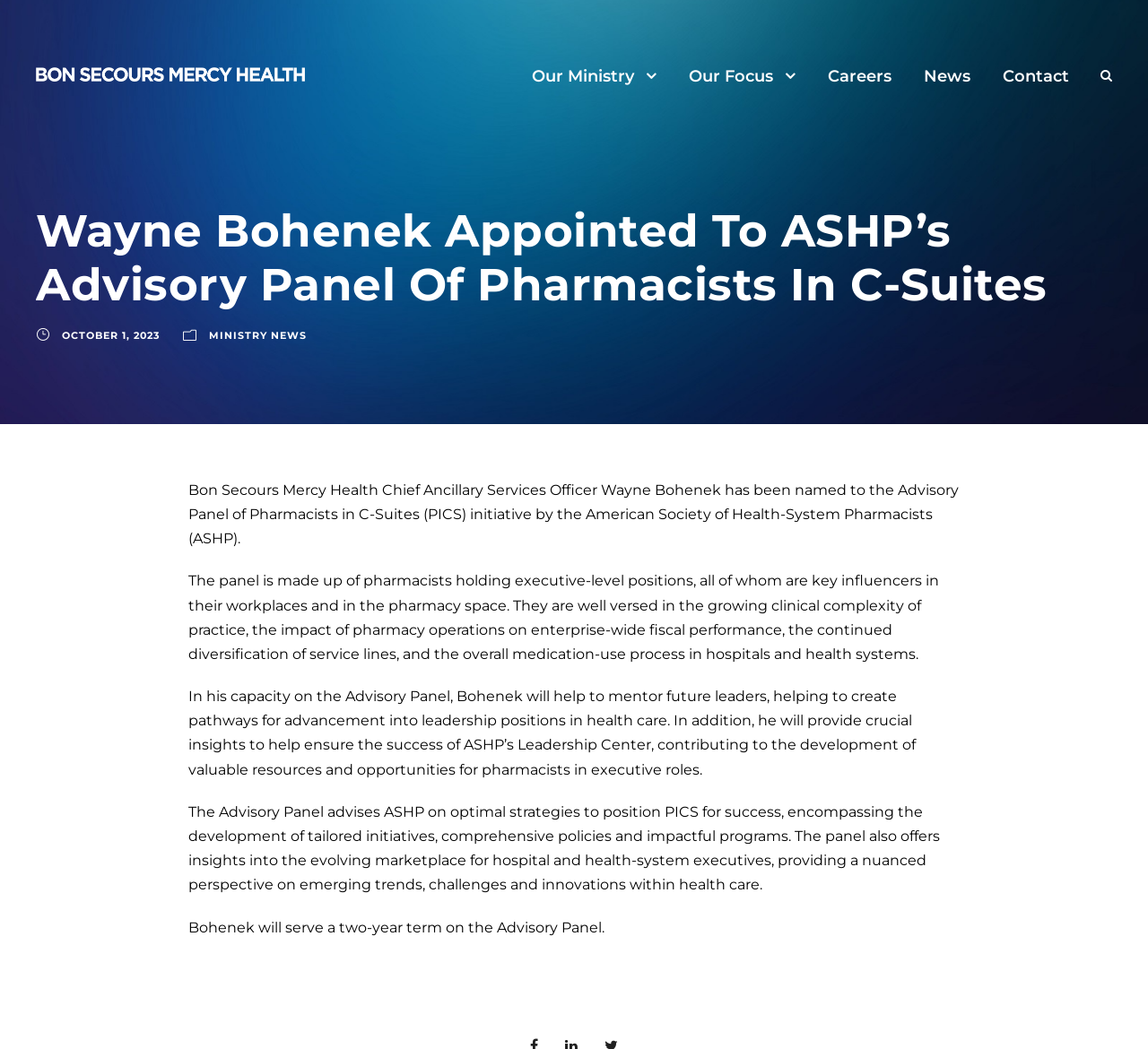Identify the coordinates of the bounding box for the element that must be clicked to accomplish the instruction: "Contact Bon Secours Mercy Health".

[0.873, 0.06, 0.931, 0.115]